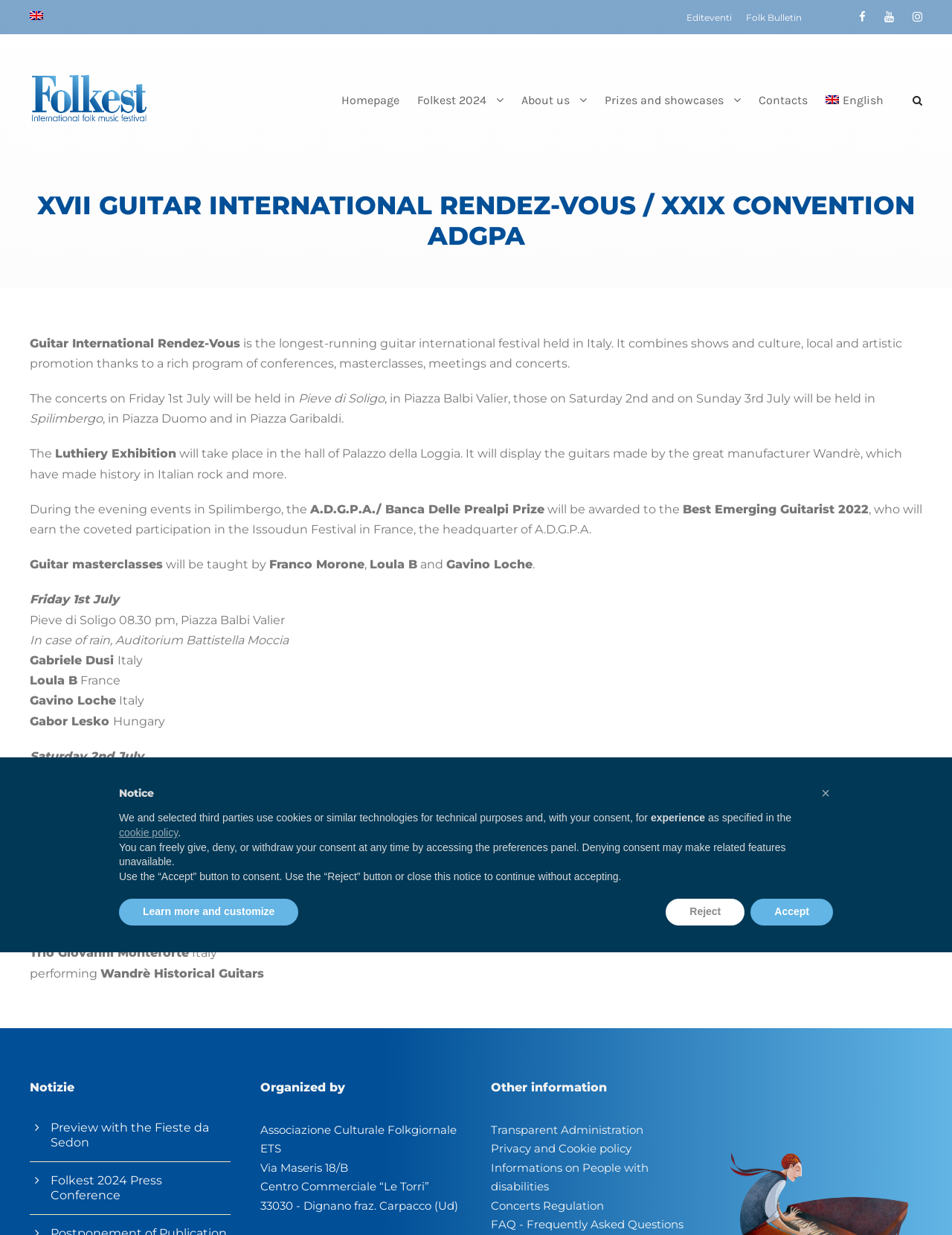Locate the bounding box coordinates of the clickable area to execute the instruction: "Click the English link". Provide the coordinates as four float numbers between 0 and 1, represented as [left, top, right, bottom].

[0.867, 0.073, 0.928, 0.109]